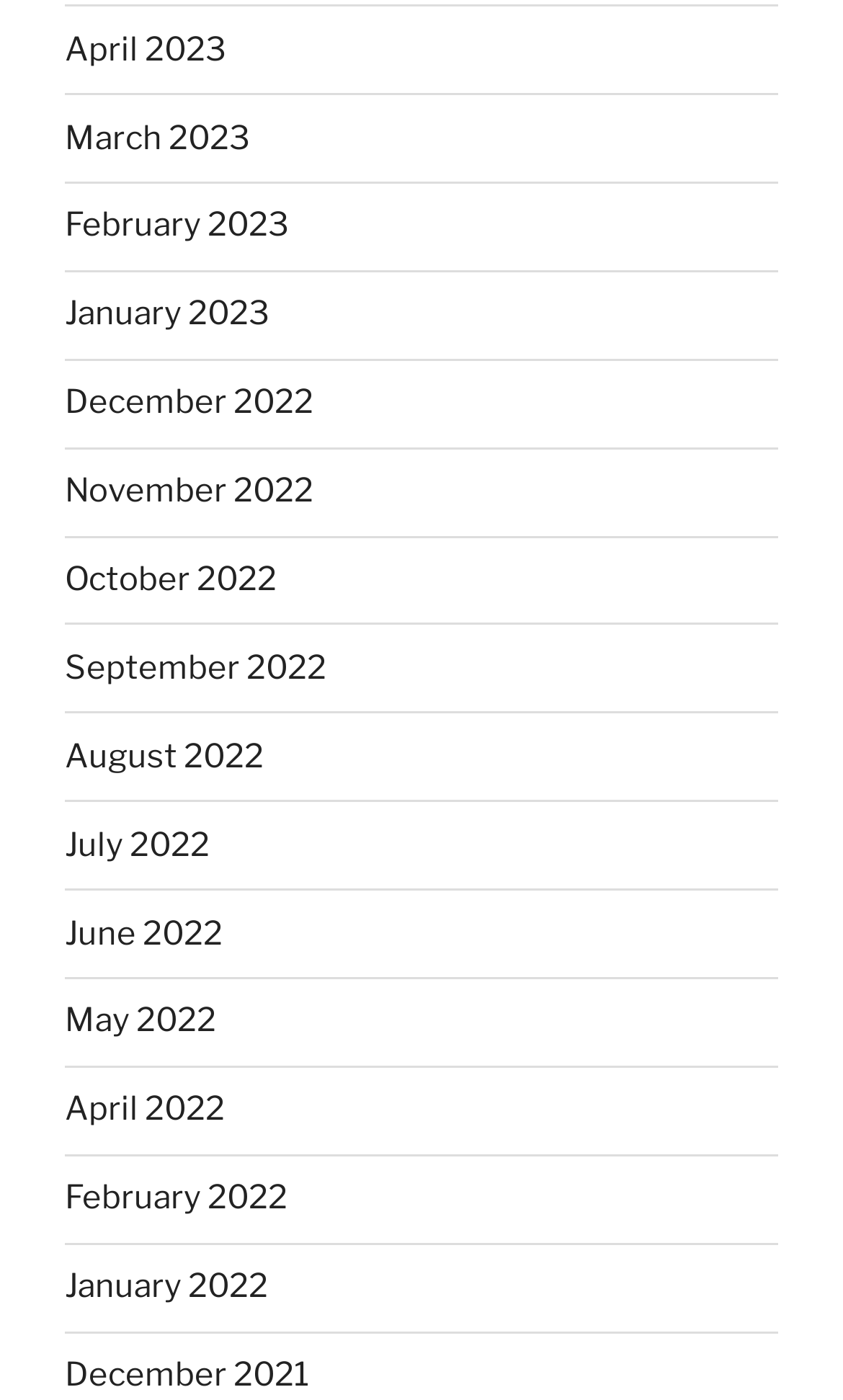Find the bounding box coordinates of the element you need to click on to perform this action: 'view December 2022'. The coordinates should be represented by four float values between 0 and 1, in the format [left, top, right, bottom].

[0.077, 0.274, 0.372, 0.301]